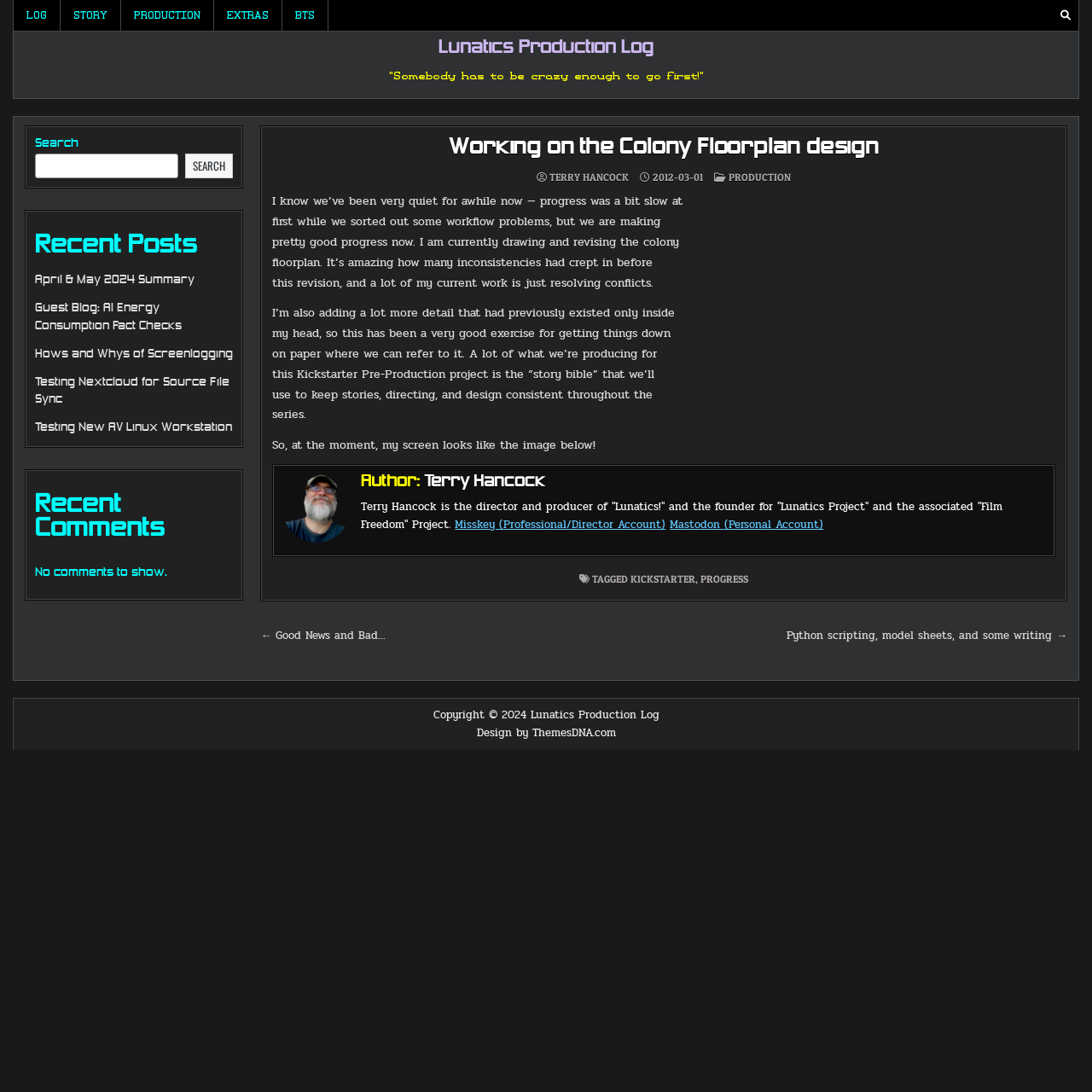Explain the webpage's layout and main content in detail.

The webpage is a blog post from Lunatics Production Log, with a title "Working on the Colony Floorplan design". At the top, there is a secondary menu with links to LOG, STORY, PRODUCTION, EXTRAS, and BTS. On the top right, there is a search button.

Below the menu, there is a header with the title "Lunatics Production Log" and a quote "Somebody has to be crazy enough to go first!". On the left side, there is a complementary section with a search bar, a heading "Recent Posts", and a list of five links to recent posts. Below the recent posts, there is a heading "Recent Comments" with a message "No comments to show.".

The main content of the page is an article with a header "Working on the Colony Floorplan design" and a link to the same title. The article is written by Terry Hancock and has a date "2012-03-01". The content of the article is about the progress of the project, with the author discussing the workflow problems and the current work on the colony floorplan design. The article also mentions the creation of a "story bible" for the project.

In the middle of the article, there is an image of the author's screen, and below it, there is a section with the author's information, including a link to their professional account on Misskey and personal account on Mastodon.

At the bottom of the page, there is a footer with a section of tags, including KICKSTARTER and PROGRESS, and a post navigation section with links to the previous and next posts. Finally, there is a copyright notice "Copyright © 2024 Lunatics Production Log" and a link to the theme designer's website.